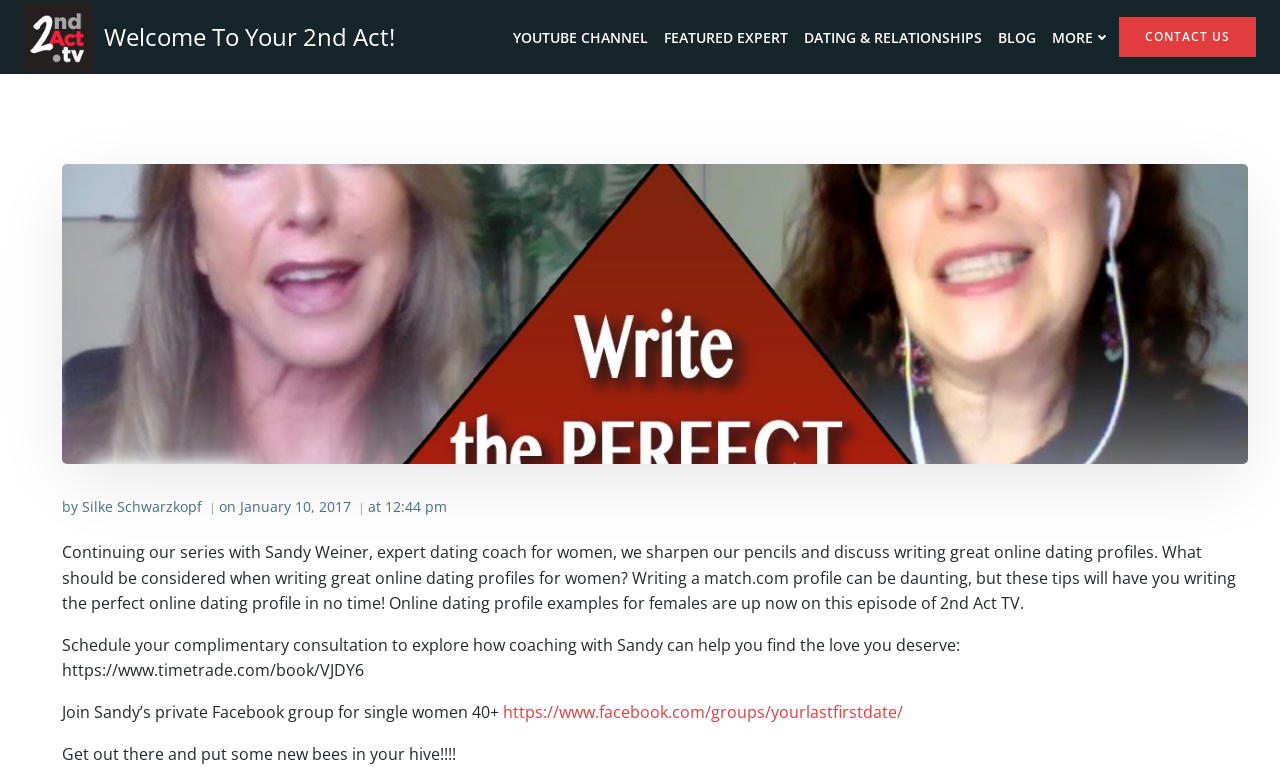Find the bounding box coordinates for the element that must be clicked to complete the instruction: "Check out the Facebook group". The coordinates should be four float numbers between 0 and 1, indicated as [left, top, right, bottom].

[0.393, 0.914, 0.705, 0.943]